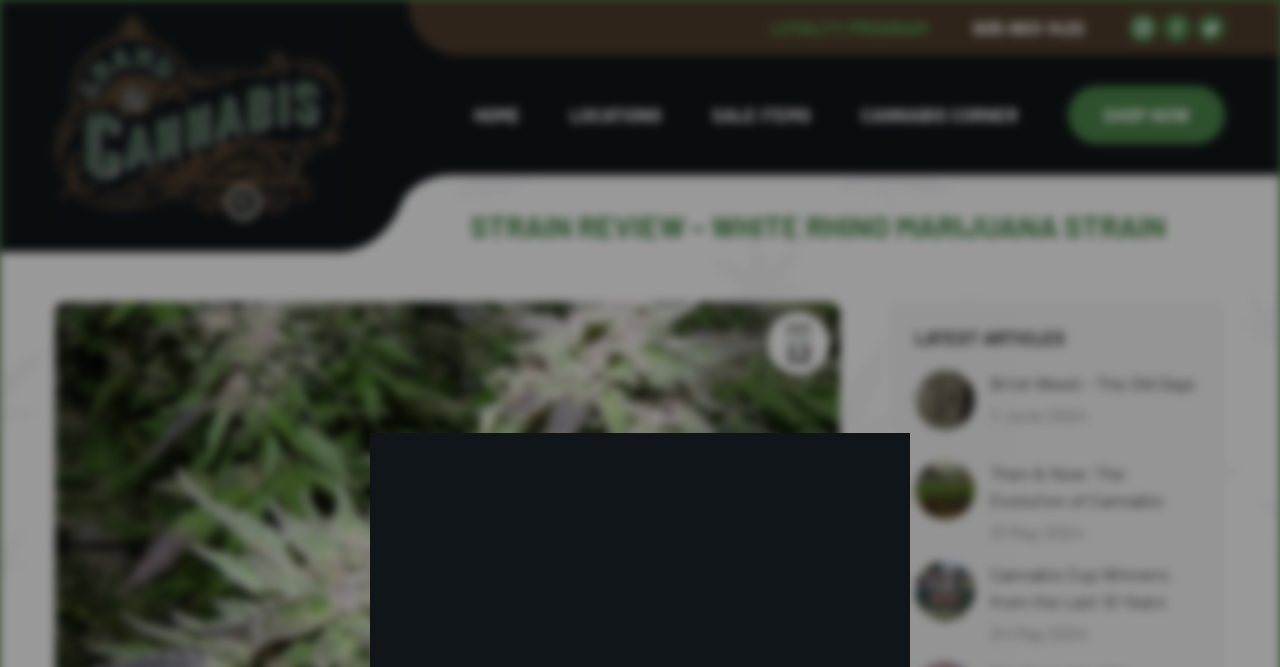Please specify the bounding box coordinates of the area that should be clicked to accomplish the following instruction: "Open Instagram page". The coordinates should consist of four float numbers between 0 and 1, i.e., [left, top, right, bottom].

[0.882, 0.02, 0.904, 0.062]